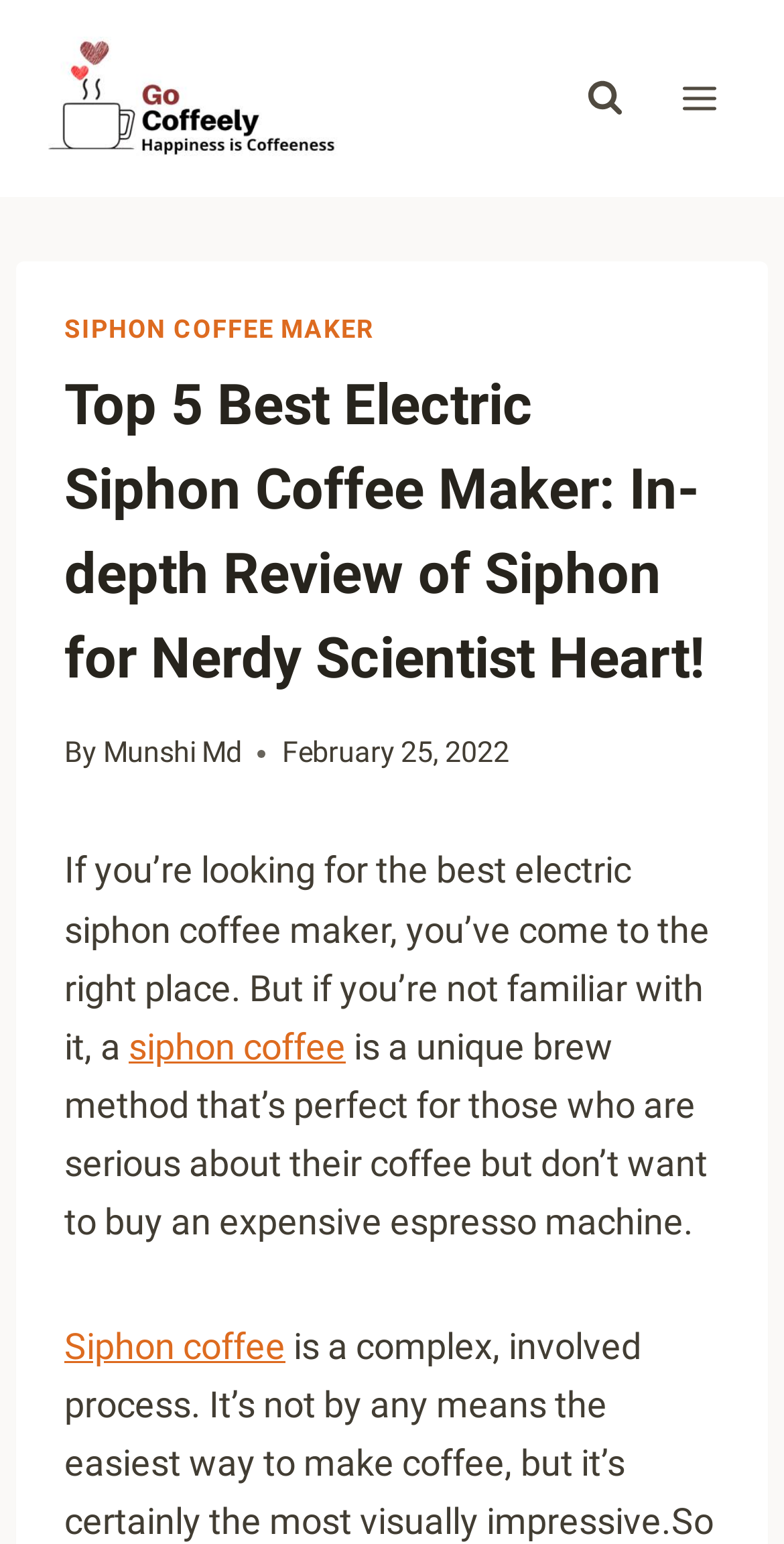Please determine the bounding box coordinates of the section I need to click to accomplish this instruction: "View search form".

[0.726, 0.04, 0.819, 0.087]